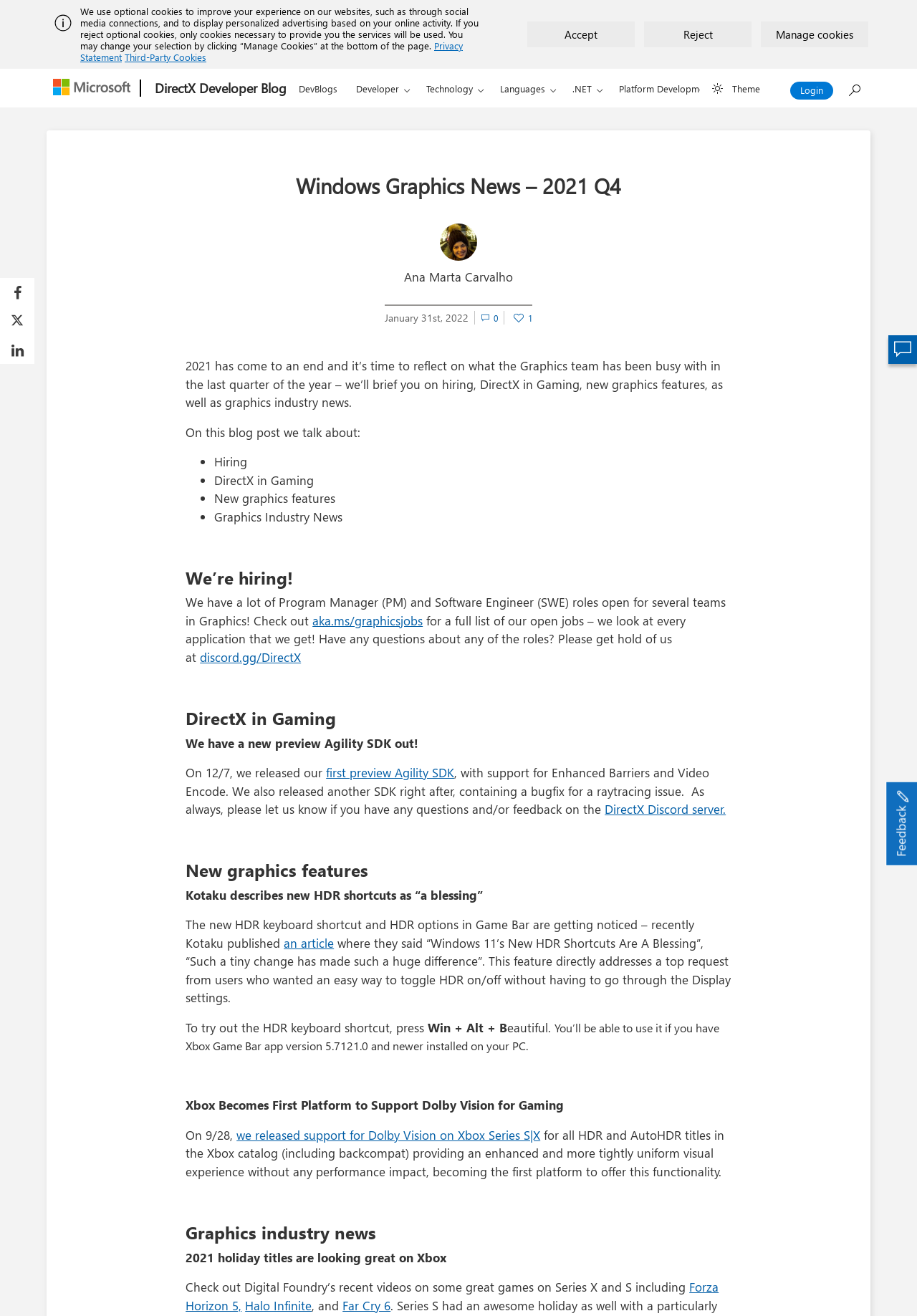Determine the bounding box coordinates for the area you should click to complete the following instruction: "Click the 'Login' button".

[0.862, 0.062, 0.909, 0.076]